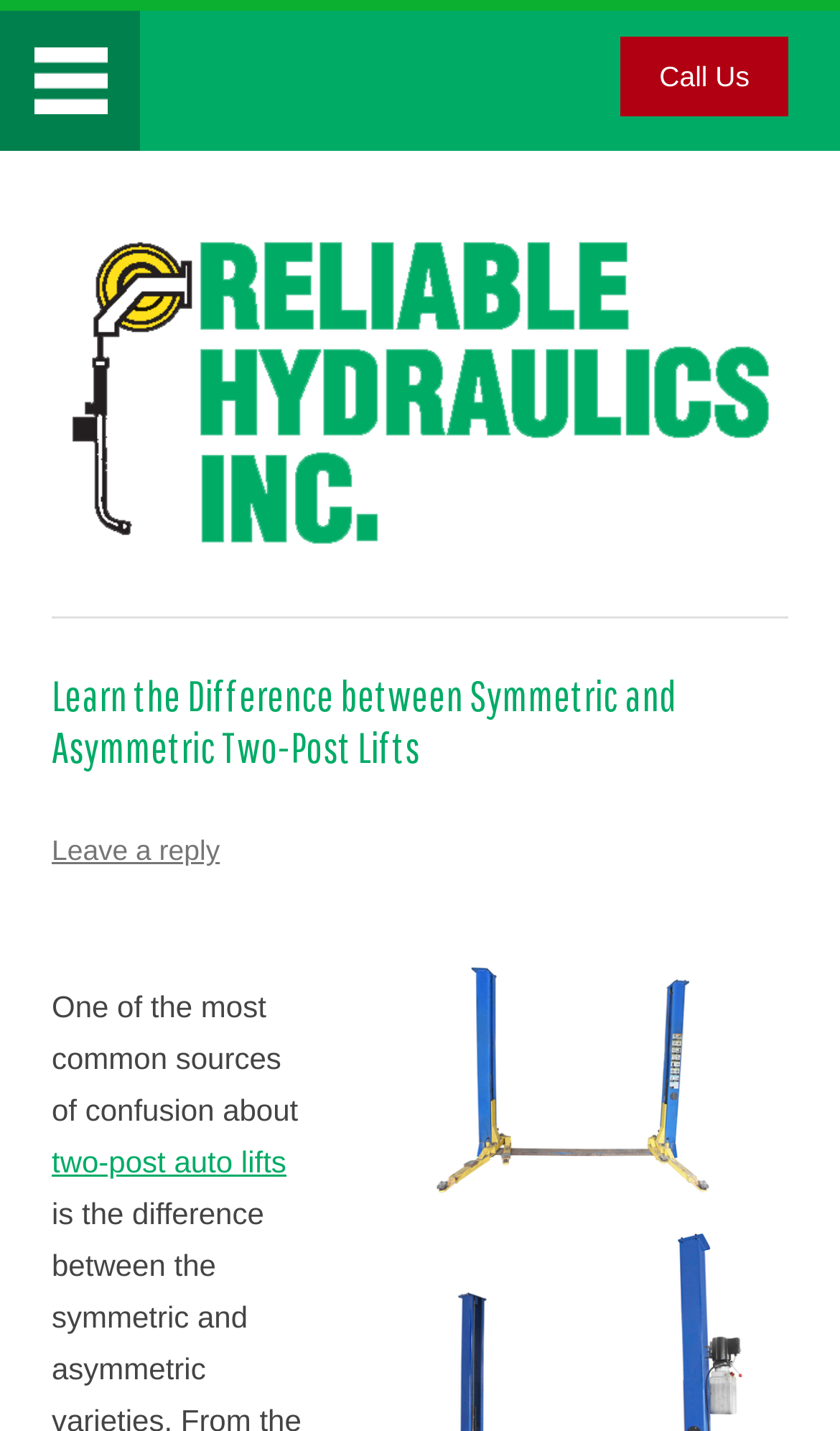Please specify the bounding box coordinates of the area that should be clicked to accomplish the following instruction: "go to home page". The coordinates should consist of four float numbers between 0 and 1, i.e., [left, top, right, bottom].

[0.01, 0.014, 0.154, 0.071]